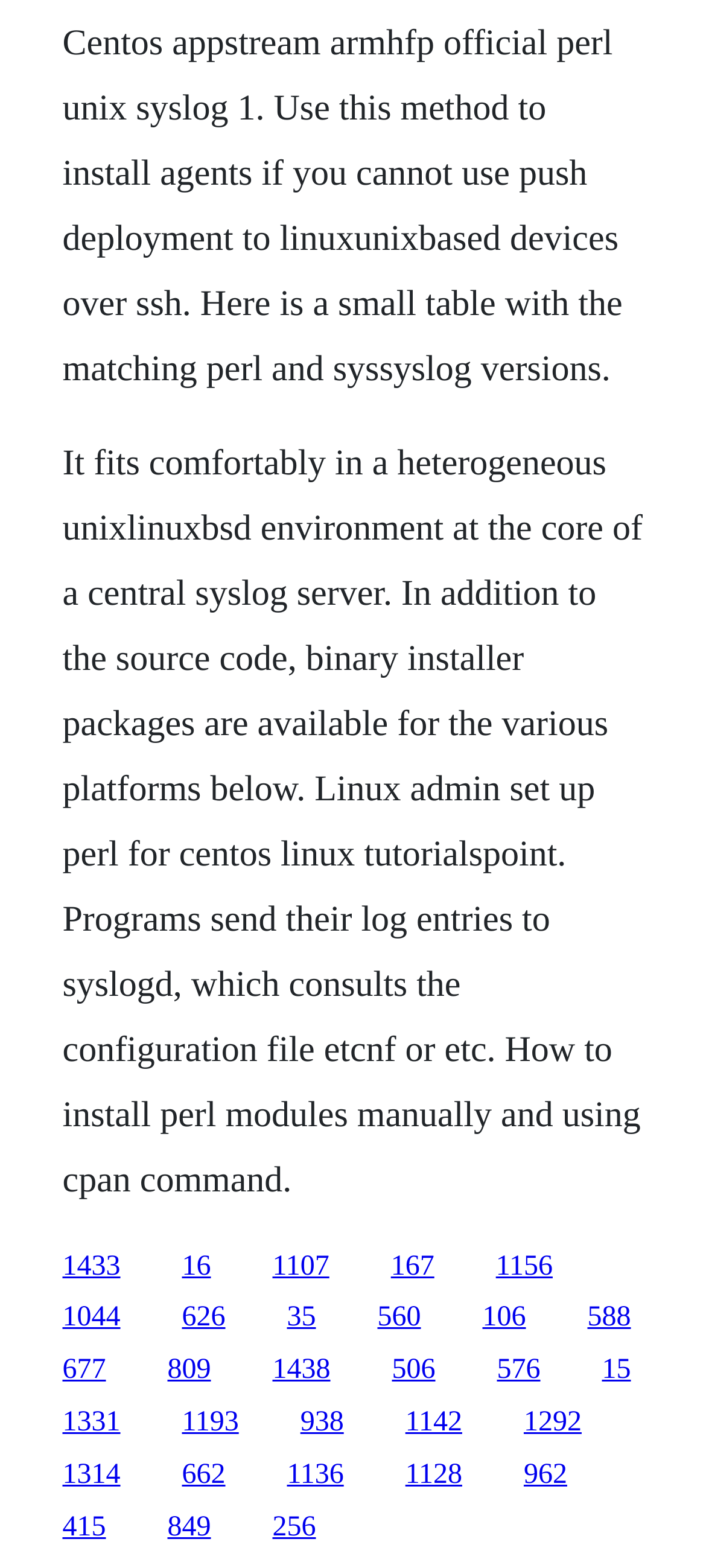What is the command used to install perl modules?
Using the screenshot, give a one-word or short phrase answer.

cpan